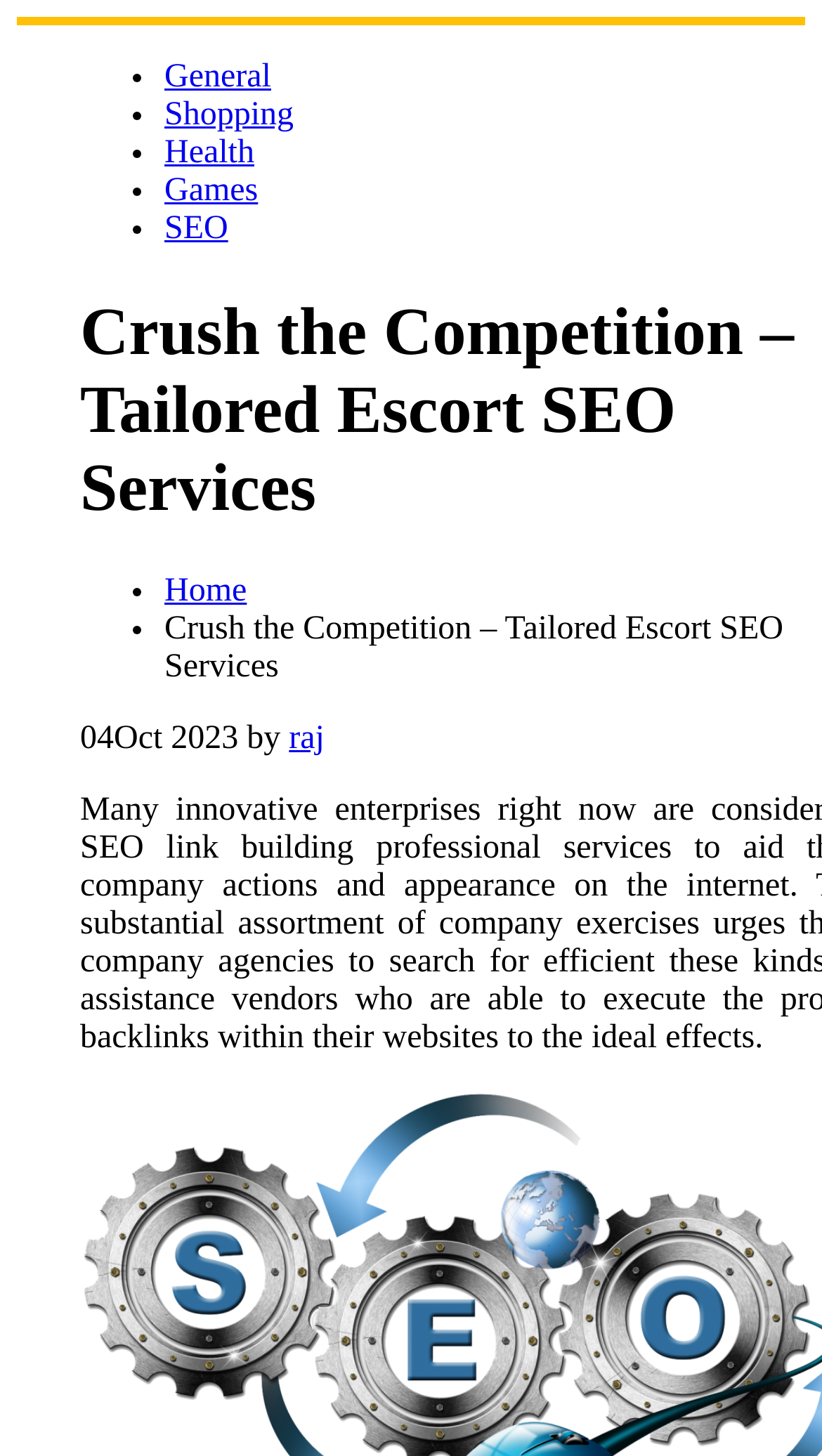What is the theme of the webpage?
Using the visual information, answer the question in a single word or phrase.

SEO Services